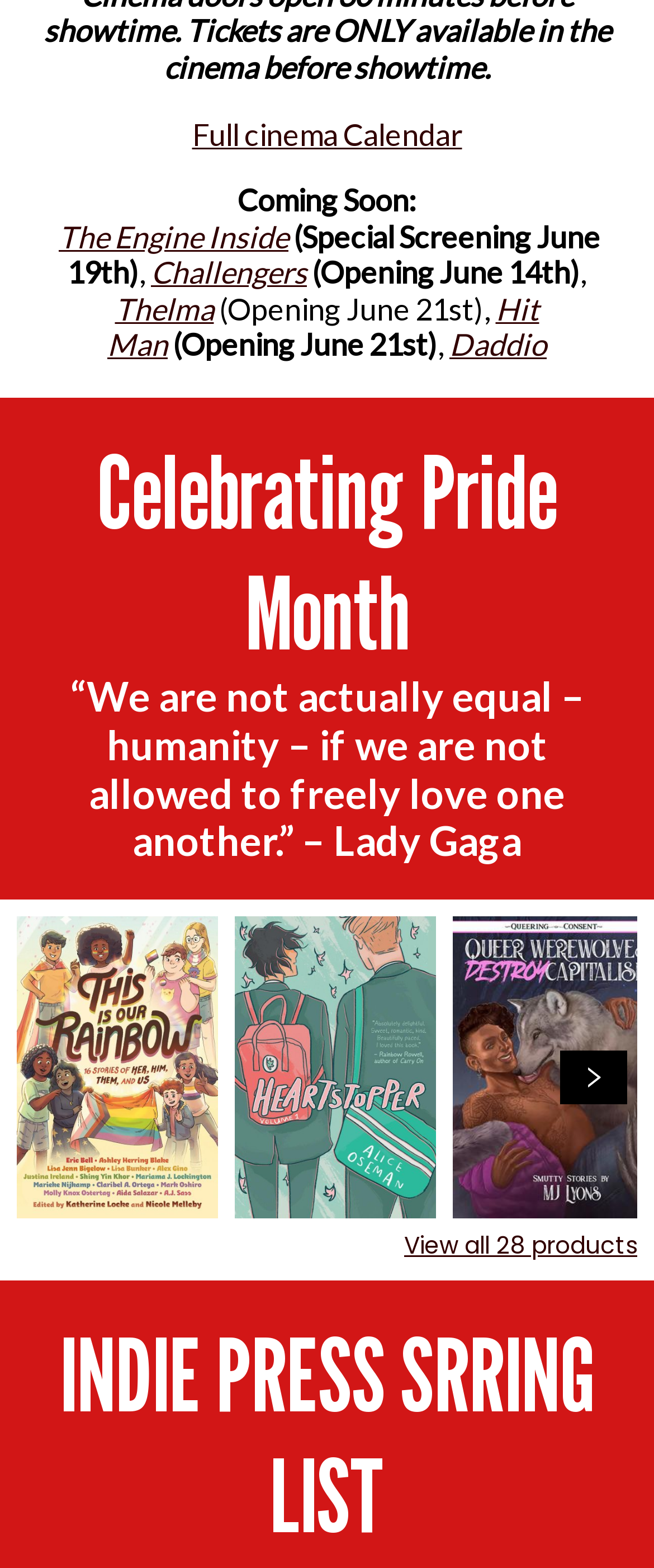Find the bounding box coordinates of the element's region that should be clicked in order to follow the given instruction: "Go to the next page". The coordinates should consist of four float numbers between 0 and 1, i.e., [left, top, right, bottom].

[0.856, 0.67, 0.959, 0.705]